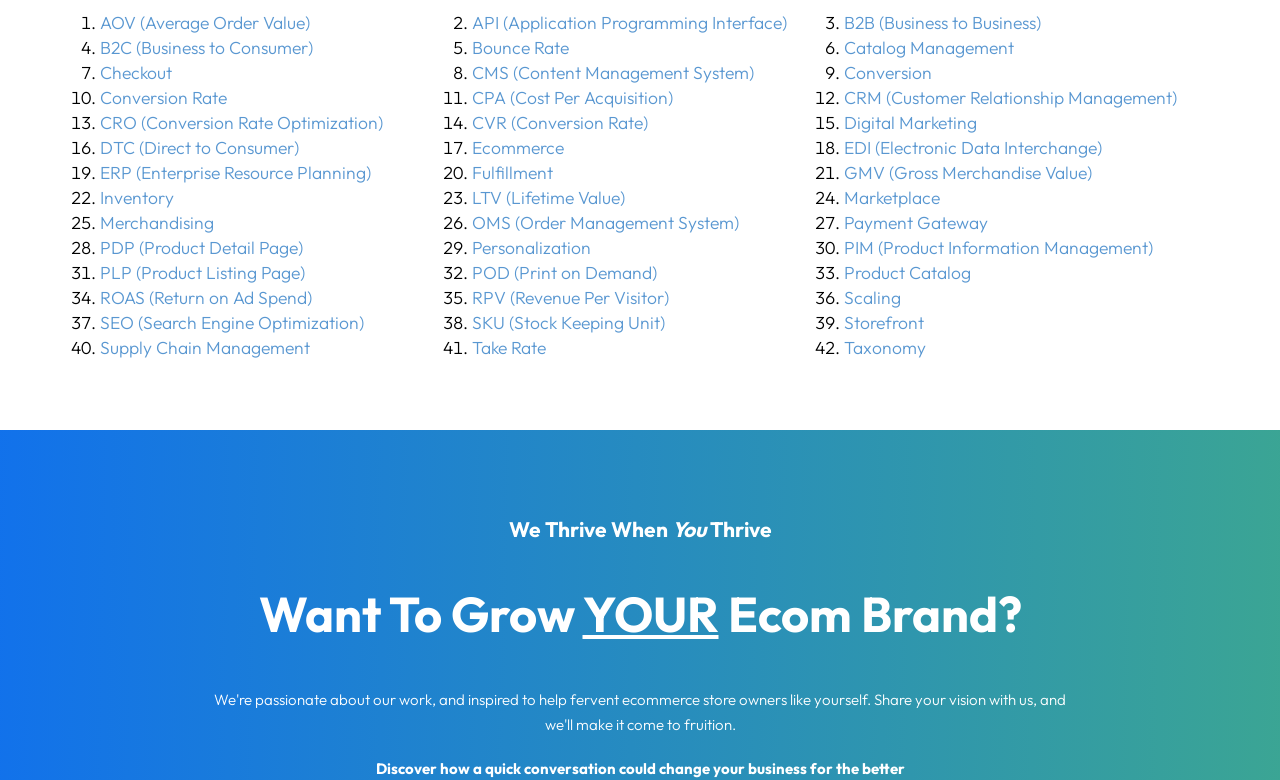Analyze the image and deliver a detailed answer to the question: What is the definition of CRM?

I searched for the link 'CRM' on the webpage and found its definition, which is 'Customer Relationship Management'.